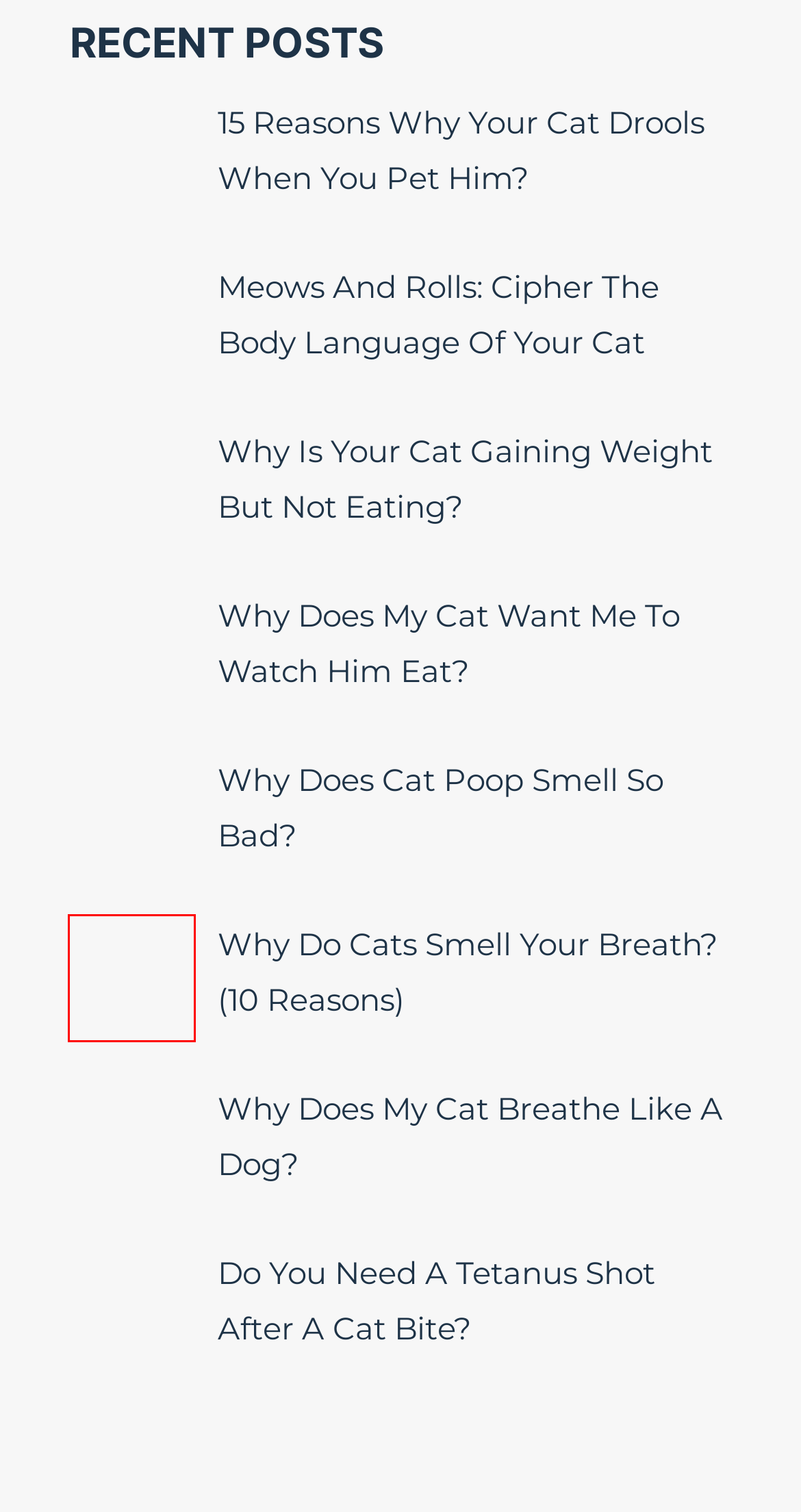You are provided with a screenshot of a webpage containing a red rectangle bounding box. Identify the webpage description that best matches the new webpage after the element in the bounding box is clicked. Here are the potential descriptions:
A. 15 Reasons Why Your Cat Drools When You Pet Him? - Nursing Pets
B. Cats Pee - Nursing Pets
C. Why Does Cat Poop Smell So Bad? - Nursing Pets
D. Meows And Rolls: Cipher The Body Language Of Your Cat - Nursing Pets
E. Why Is Your Cat Gaining Weight But Not Eating? - Nursing Pets
F. Why Does My Cat Want Me To Watch Him Eat? - Nursing Pets
G. Address Your Cat's Abnormal Breathing (6 Causes and Solution)
H. Why Do Cats Smell Your Breath? (10 Reasons) - Nursing Pets

H